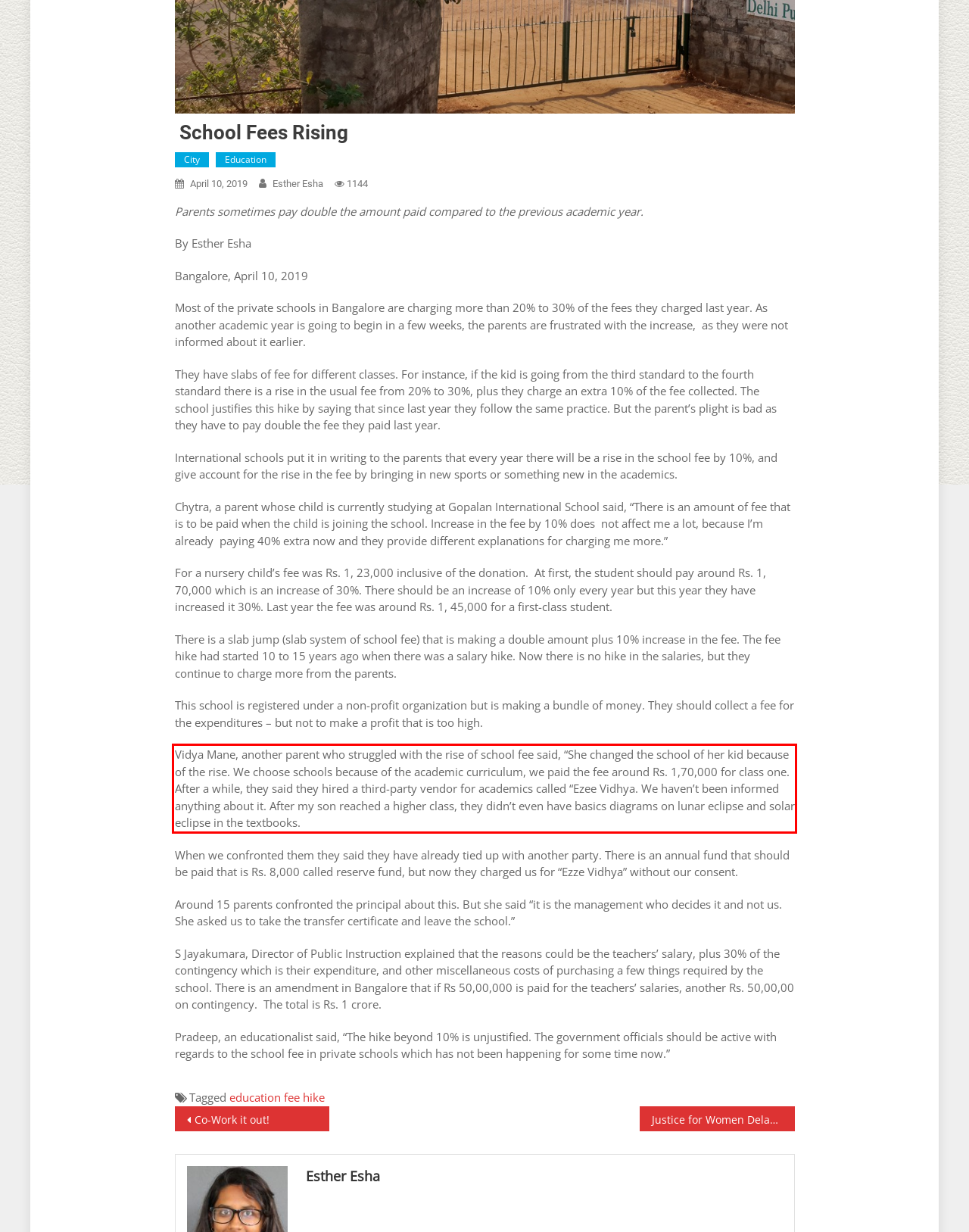Given a webpage screenshot, locate the red bounding box and extract the text content found inside it.

Vidya Mane, another parent who struggled with the rise of school fee said, “She changed the school of her kid because of the rise. We choose schools because of the academic curriculum, we paid the fee around Rs. 1,70,000 for class one. After a while, they said they hired a third-party vendor for academics called “Ezee Vidhya. We haven’t been informed anything about it. After my son reached a higher class, they didn’t even have basics diagrams on lunar eclipse and solar eclipse in the textbooks.